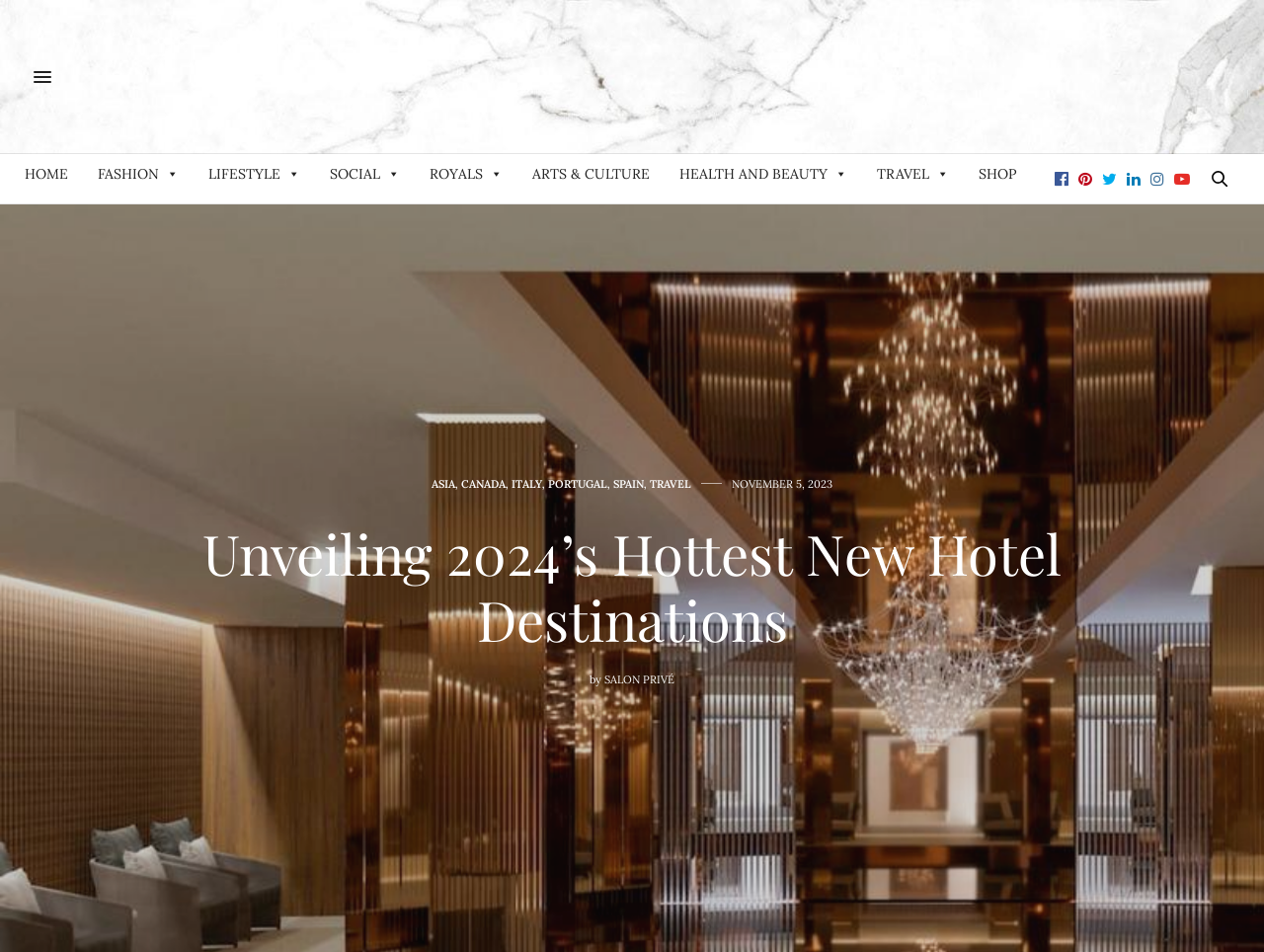Determine the main text heading of the webpage and provide its content.

Unveiling 2024’s Hottest New Hotel Destinations